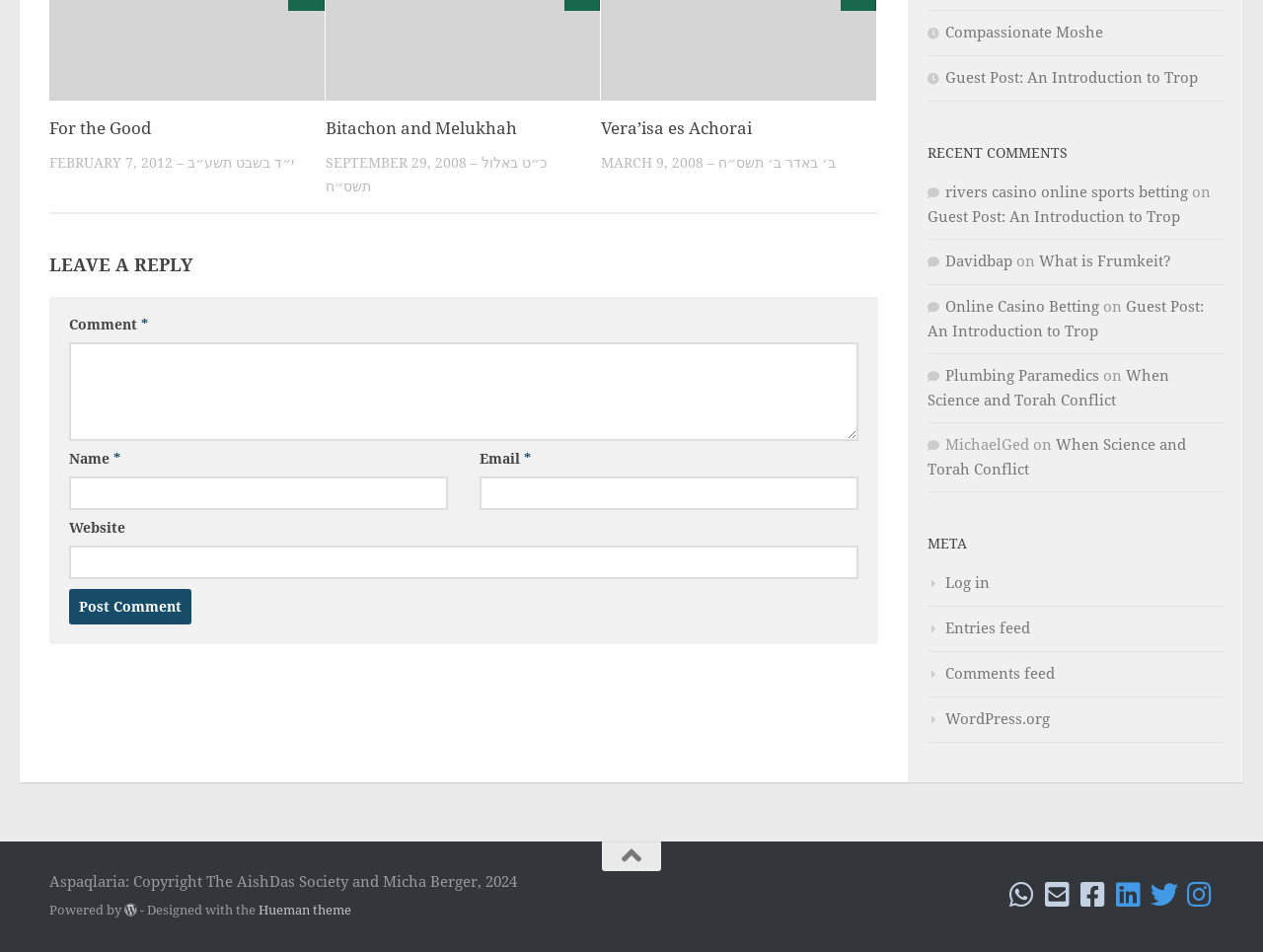Identify the bounding box for the given UI element using the description provided. Coordinates should be in the format (top-left x, top-left y, bottom-right x, bottom-right y) and must be between 0 and 1. Here is the description: WordPress.org

[0.734, 0.746, 0.831, 0.765]